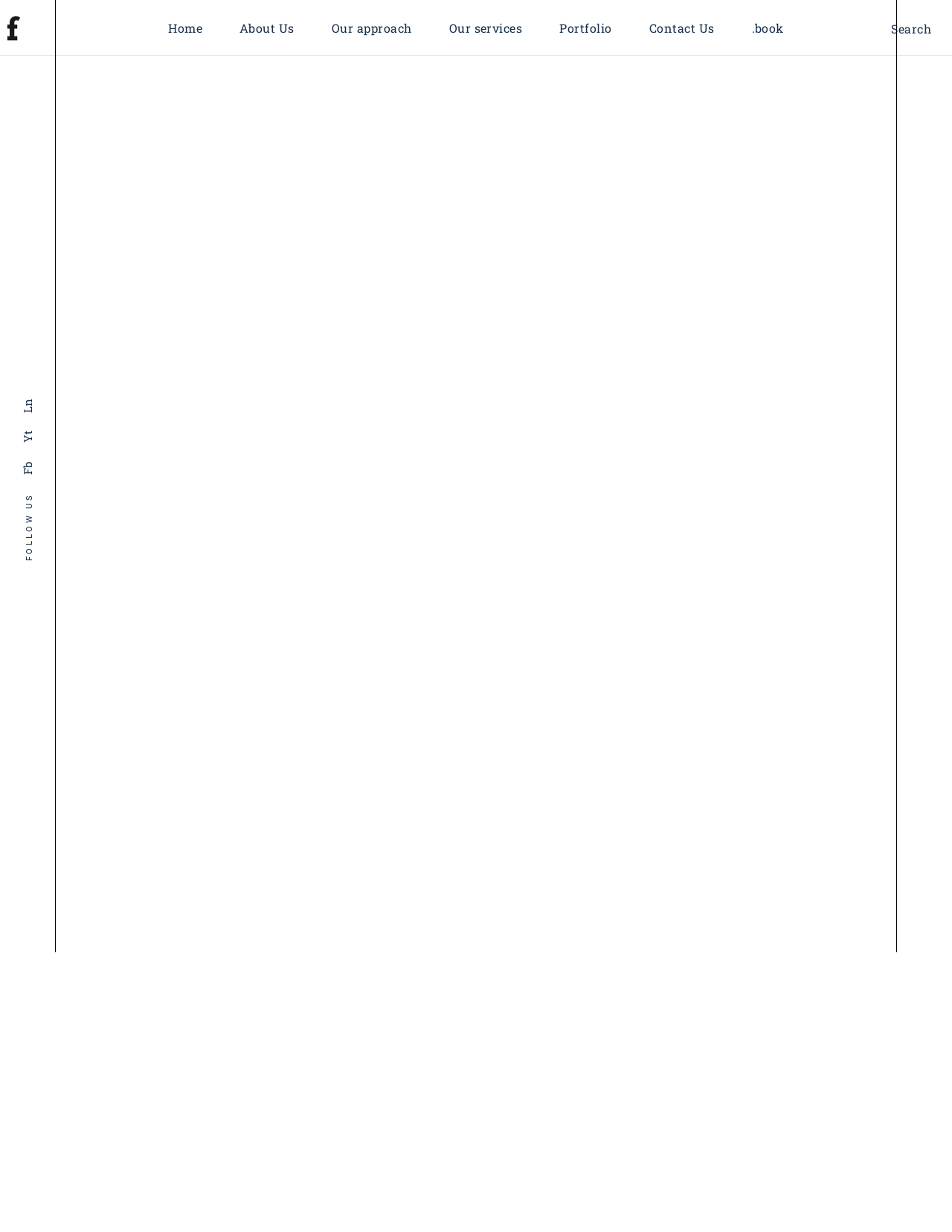Answer briefly with one word or phrase:
What is the last item in the top menu?

Contact Us